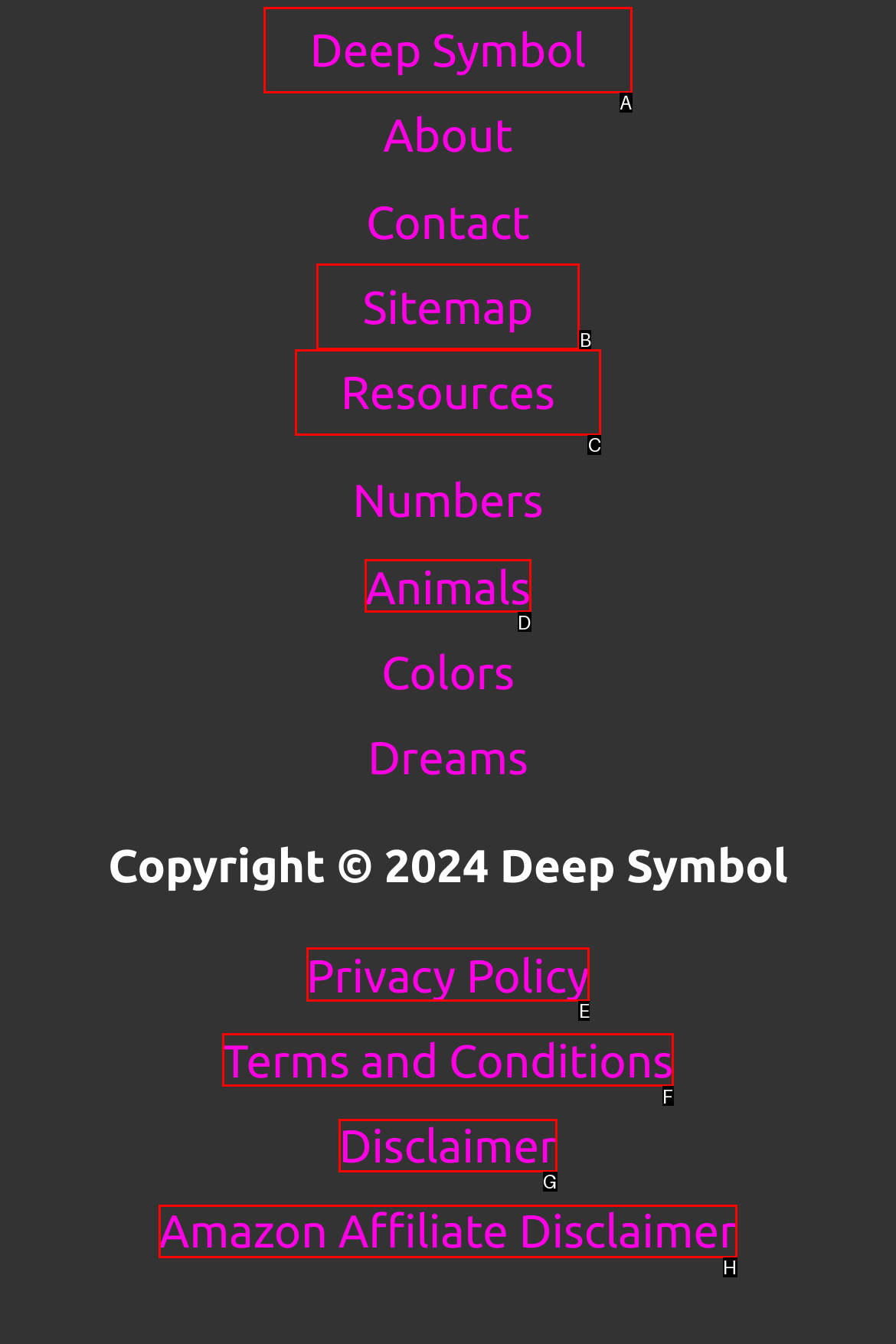Select the correct option from the given choices to perform this task: read Privacy Policy. Provide the letter of that option.

E